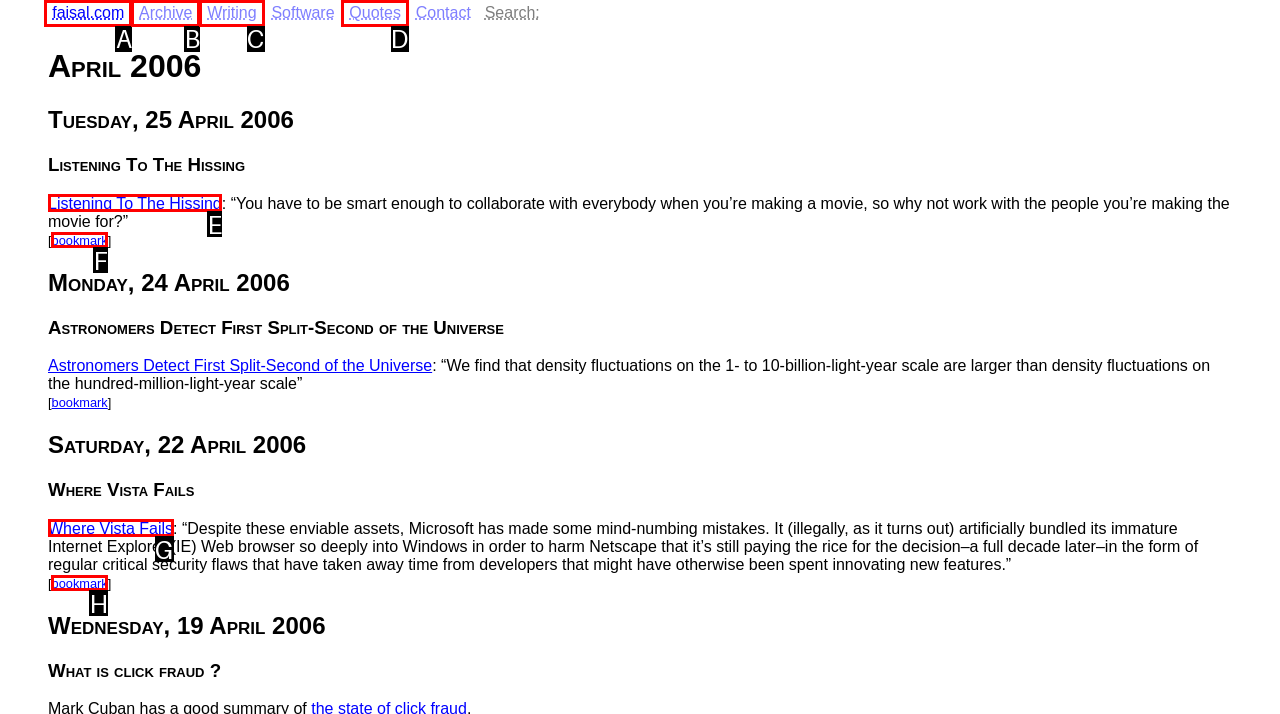Given the description: Listening To The Hissing
Identify the letter of the matching UI element from the options.

E